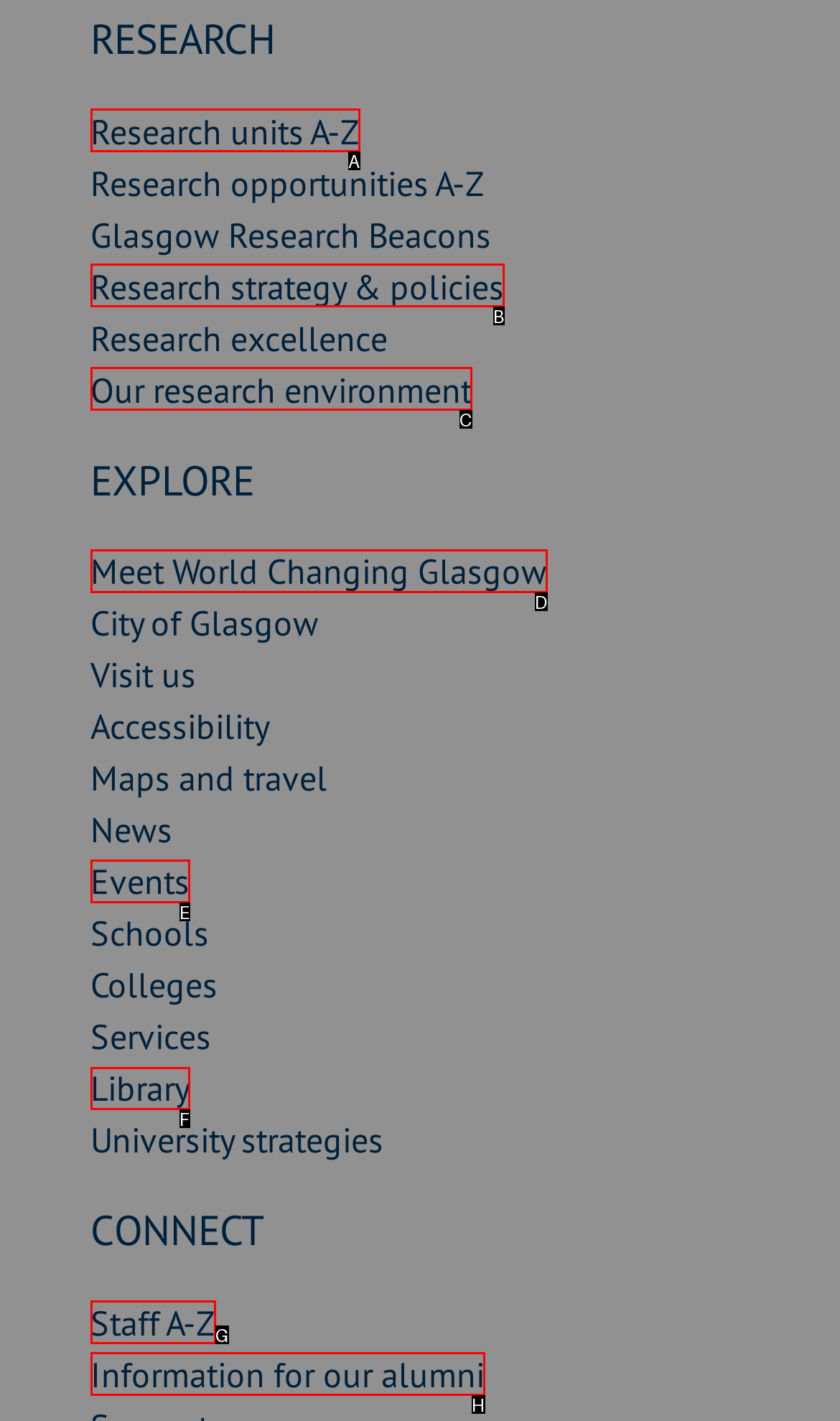Identify the HTML element to click to fulfill this task: Read more about Six Seven Restaurant
Answer with the letter from the given choices.

None